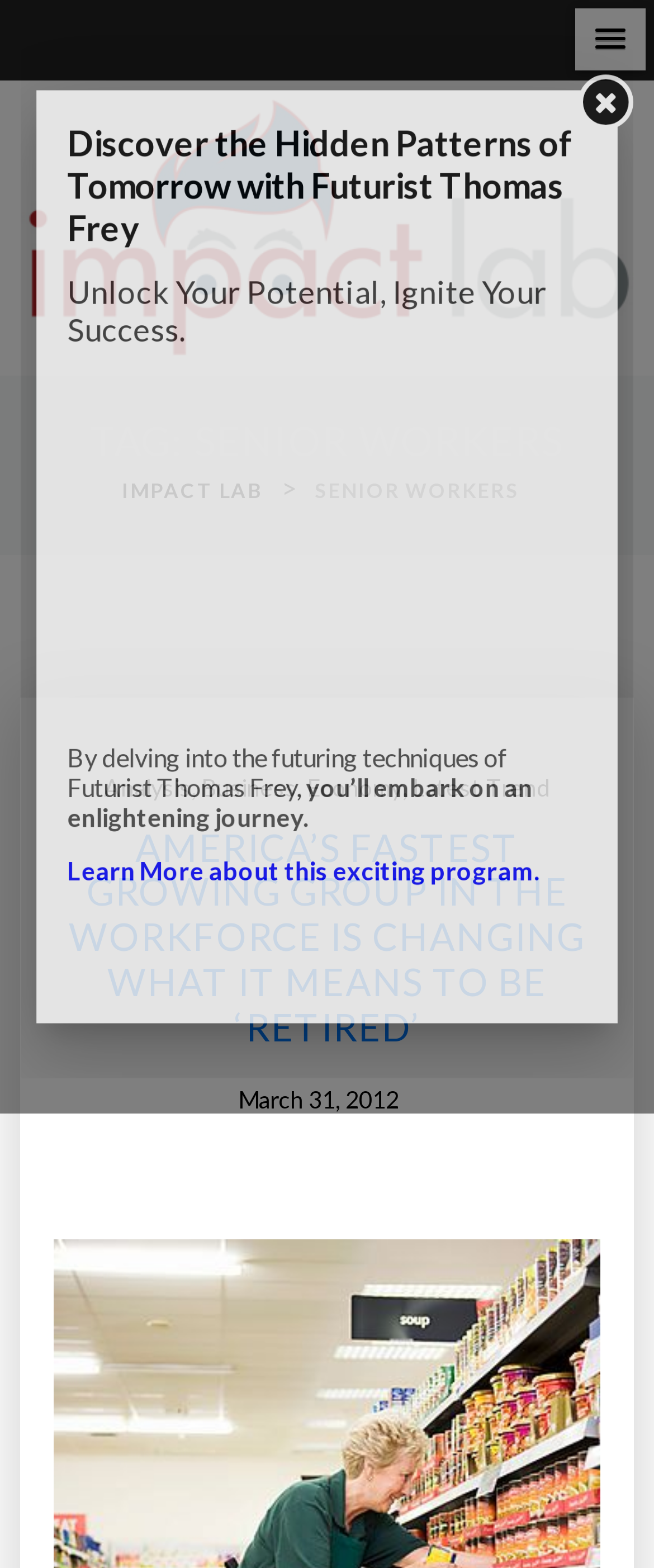Specify the bounding box coordinates of the region I need to click to perform the following instruction: "View the latest trend". The coordinates must be four float numbers in the range of 0 to 1, i.e., [left, top, right, bottom].

[0.631, 0.488, 0.841, 0.516]